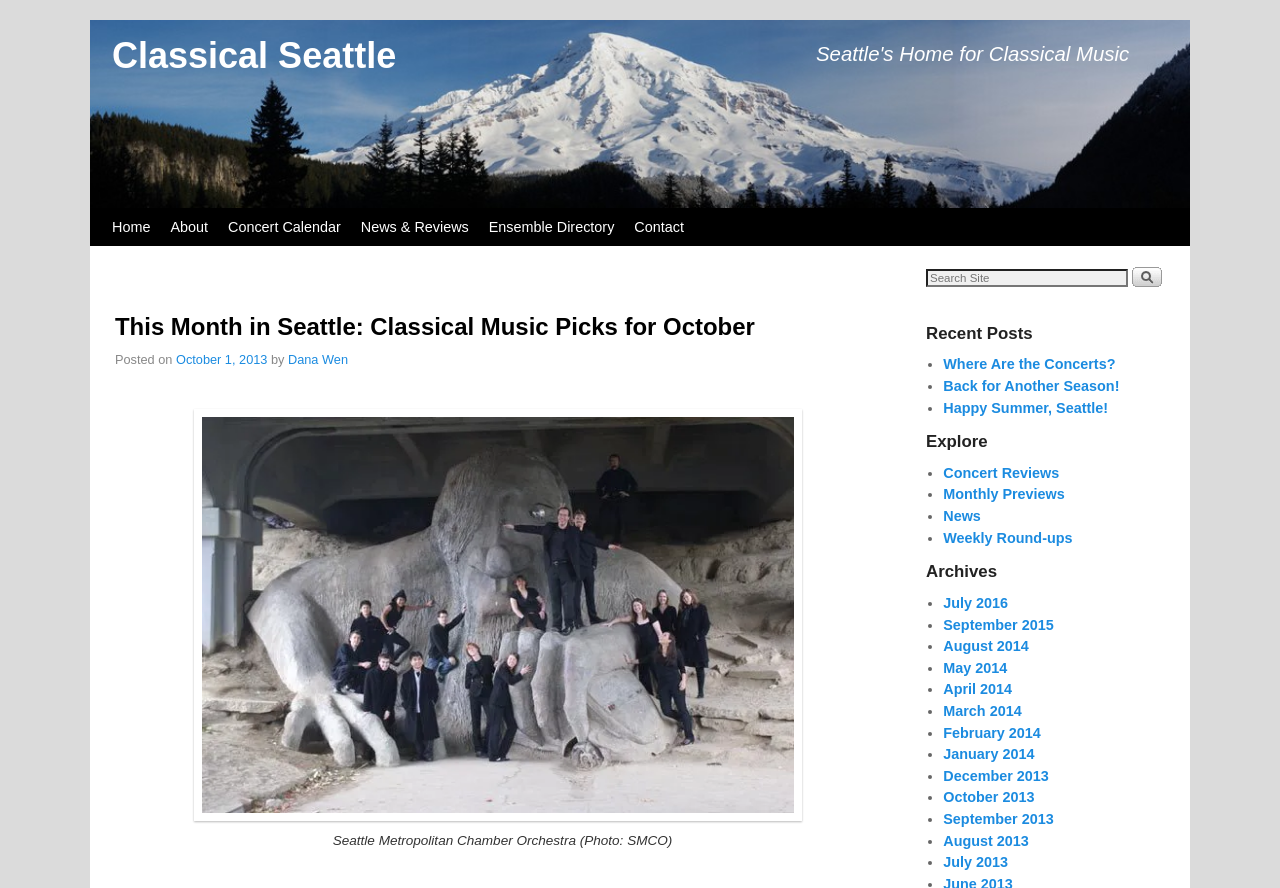Please mark the bounding box coordinates of the area that should be clicked to carry out the instruction: "Explore the 'Recent Posts'".

[0.723, 0.361, 0.921, 0.389]